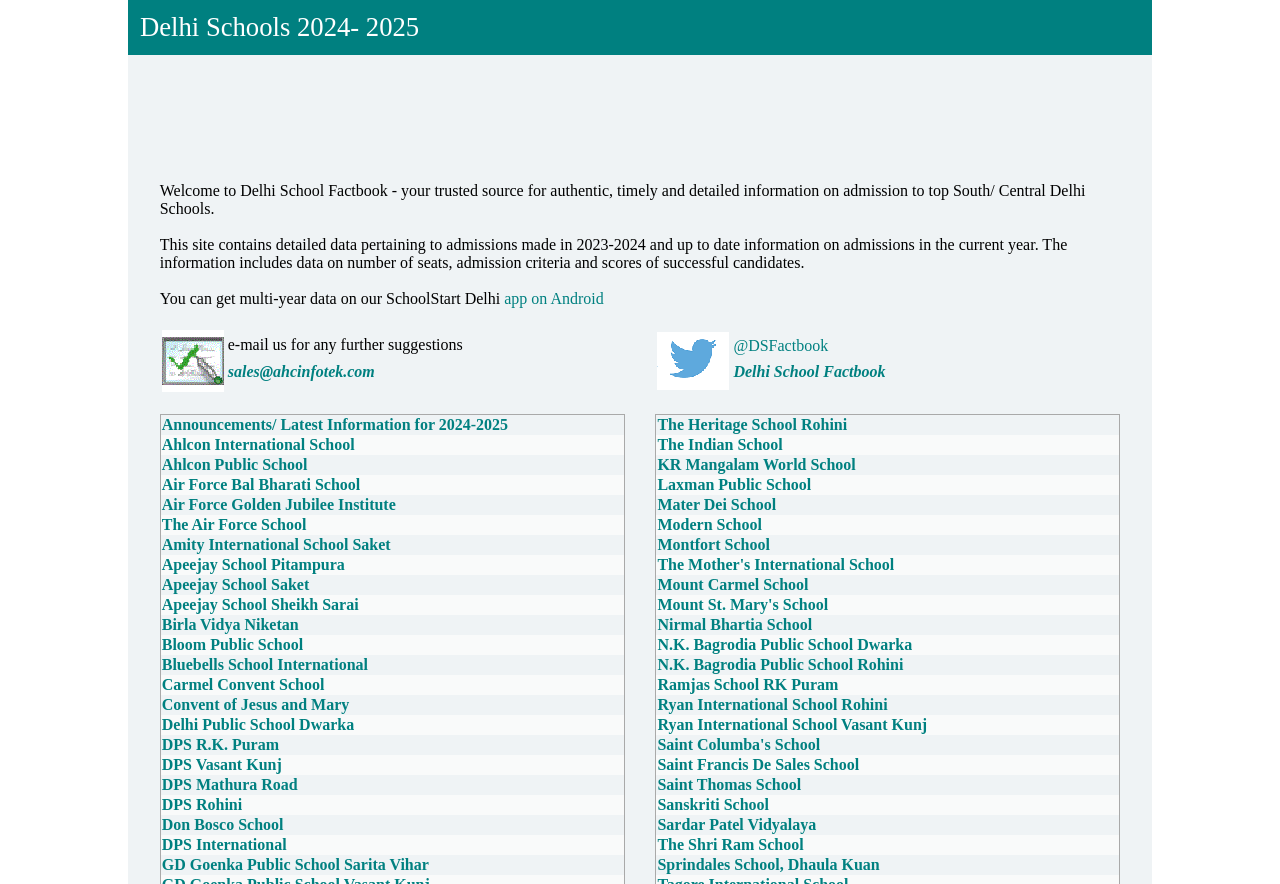Determine the bounding box coordinates of the region to click in order to accomplish the following instruction: "View announcements and latest information for 2024-2025". Provide the coordinates as four float numbers between 0 and 1, specifically [left, top, right, bottom].

[0.126, 0.469, 0.487, 0.492]